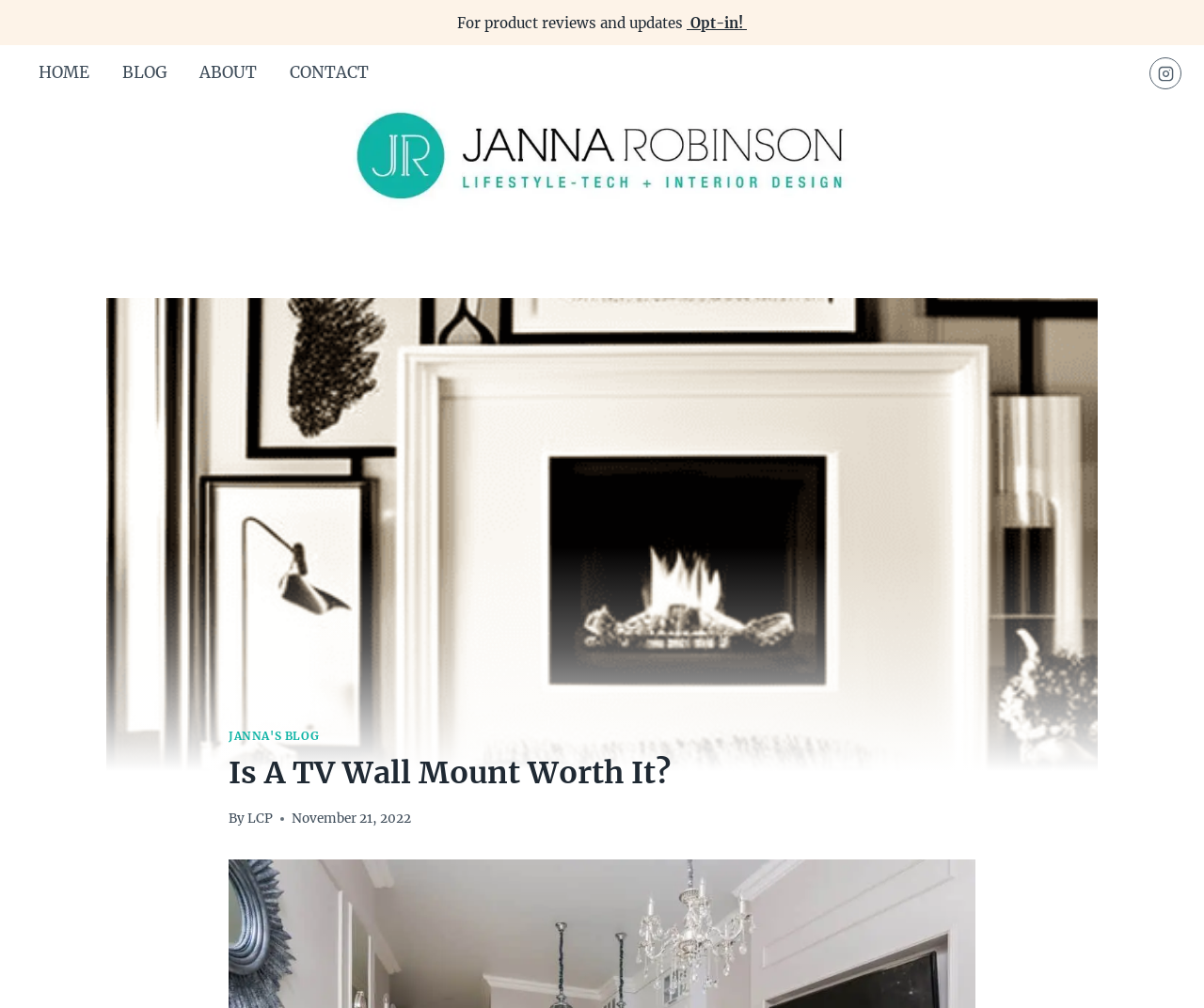Locate the bounding box coordinates of the area that needs to be clicked to fulfill the following instruction: "contact us". The coordinates should be in the format of four float numbers between 0 and 1, namely [left, top, right, bottom].

[0.227, 0.051, 0.32, 0.095]